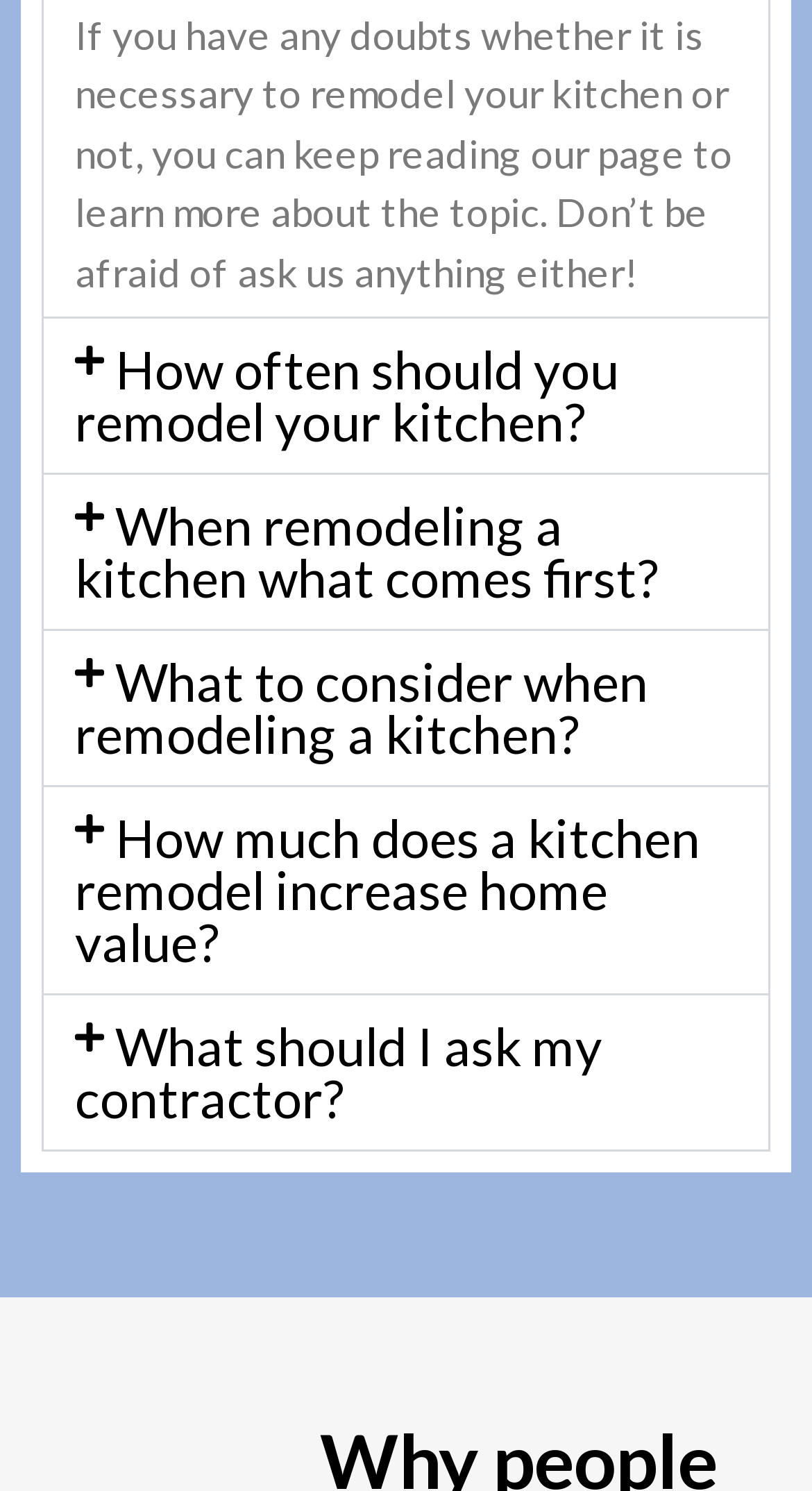How many links are on the webpage?
Based on the image, provide a one-word or brief-phrase response.

5